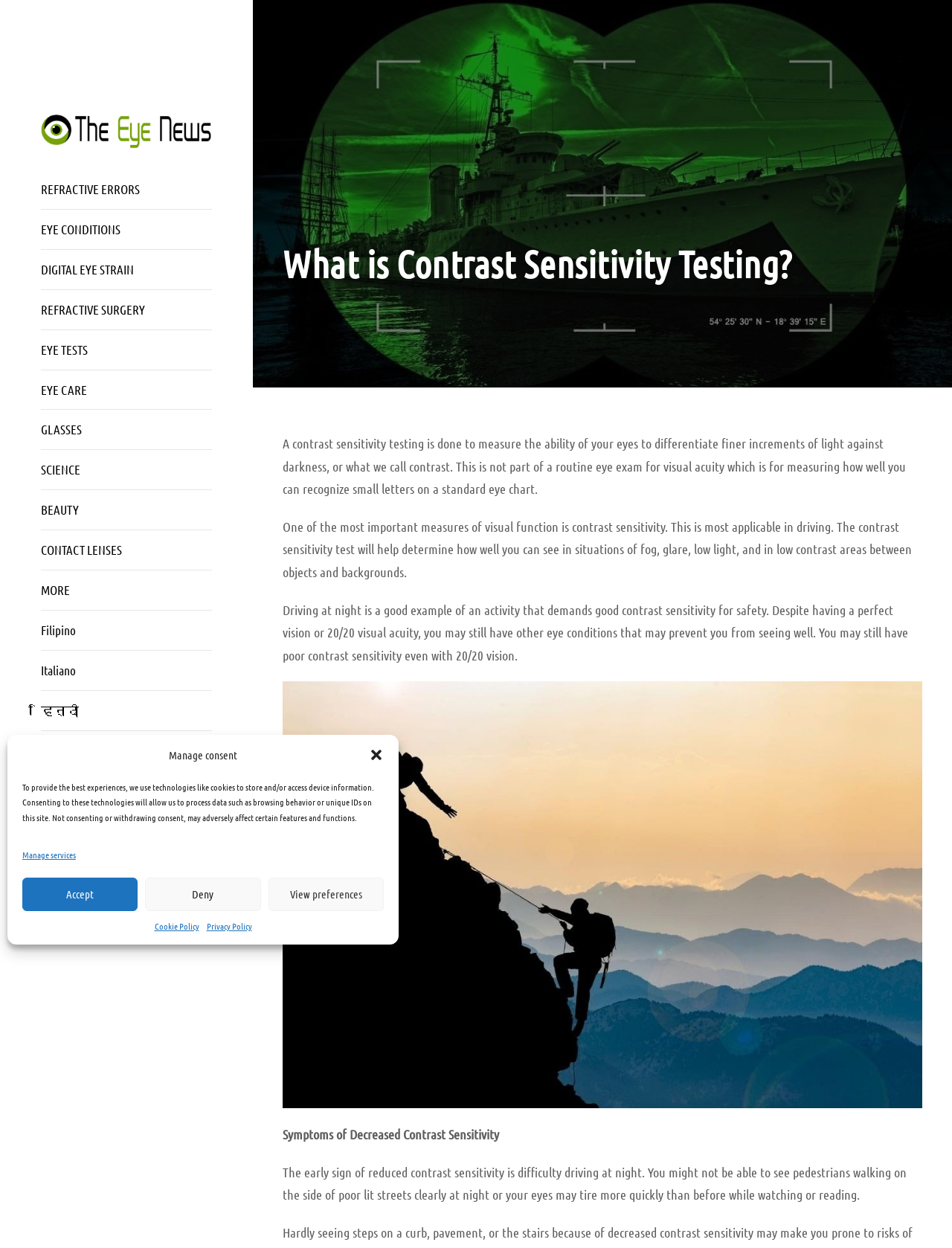Determine the bounding box coordinates of the area to click in order to meet this instruction: "Learn about 'What is Contrast Sensitivity Testing?'".

[0.297, 0.194, 0.969, 0.229]